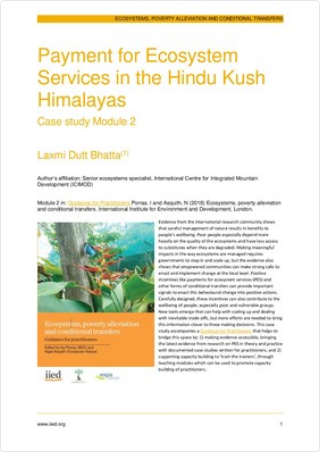What is the affiliation of the author? Please answer the question using a single word or phrase based on the image.

International Institute for Environment and Development (IIED) and International Centre for Integrated Mountain Development (ICIMOD)